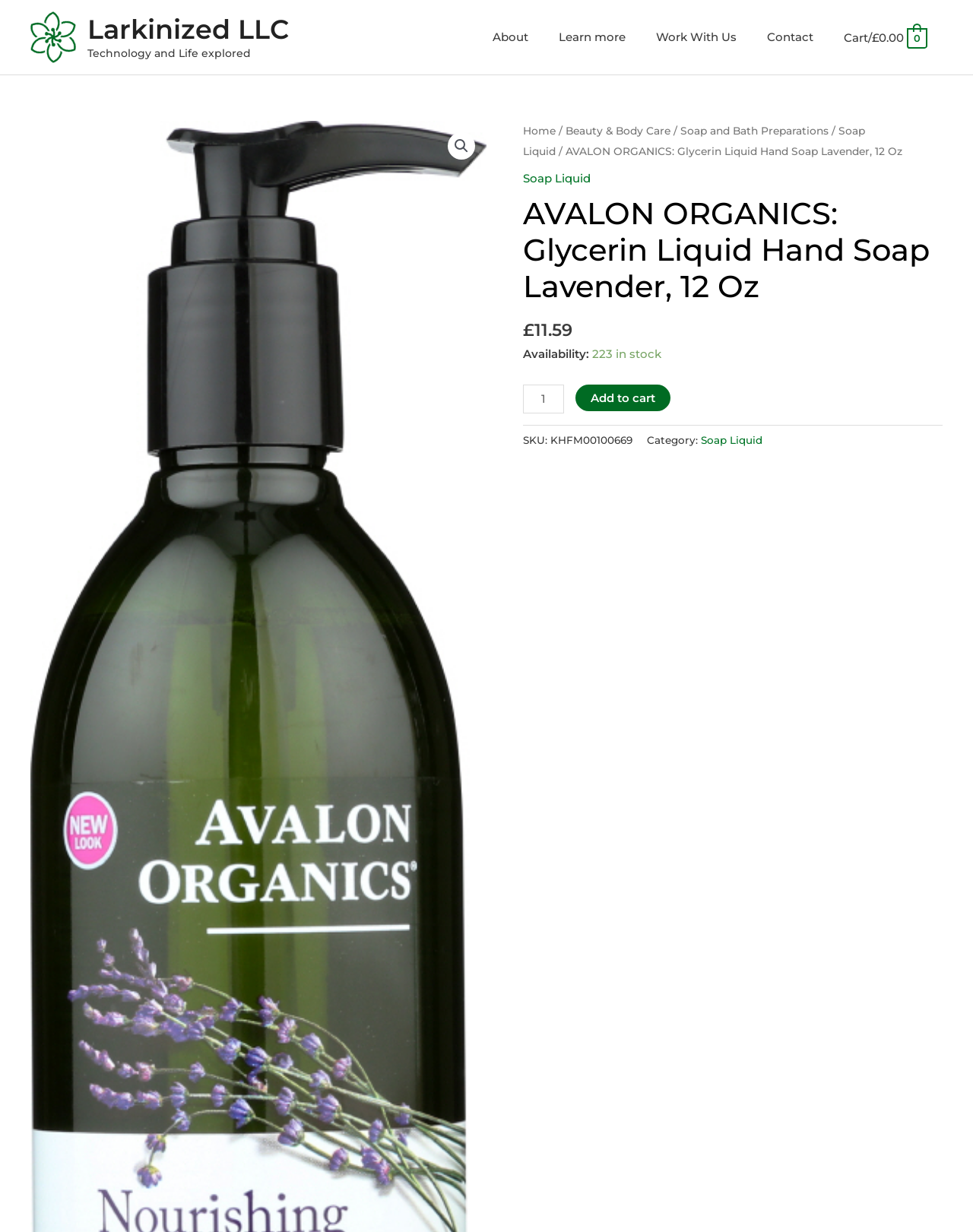Return the bounding box coordinates of the UI element that corresponds to this description: "Contact". The coordinates must be given as four float numbers in the range of 0 and 1, [left, top, right, bottom].

[0.773, 0.011, 0.852, 0.049]